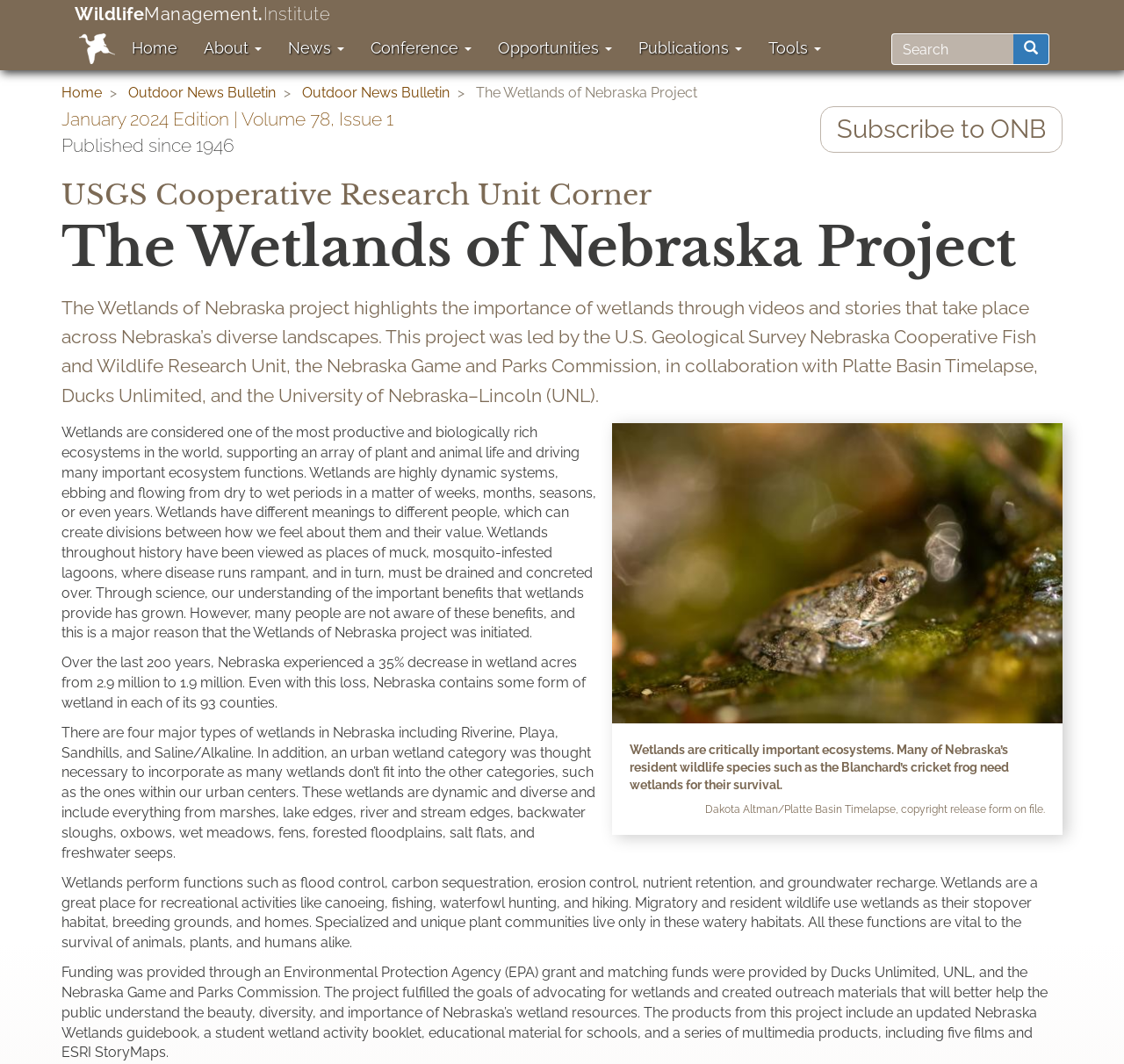Determine the bounding box coordinates for the UI element with the following description: "Home". The coordinates should be four float numbers between 0 and 1, represented as [left, top, right, bottom].

[0.055, 0.079, 0.091, 0.095]